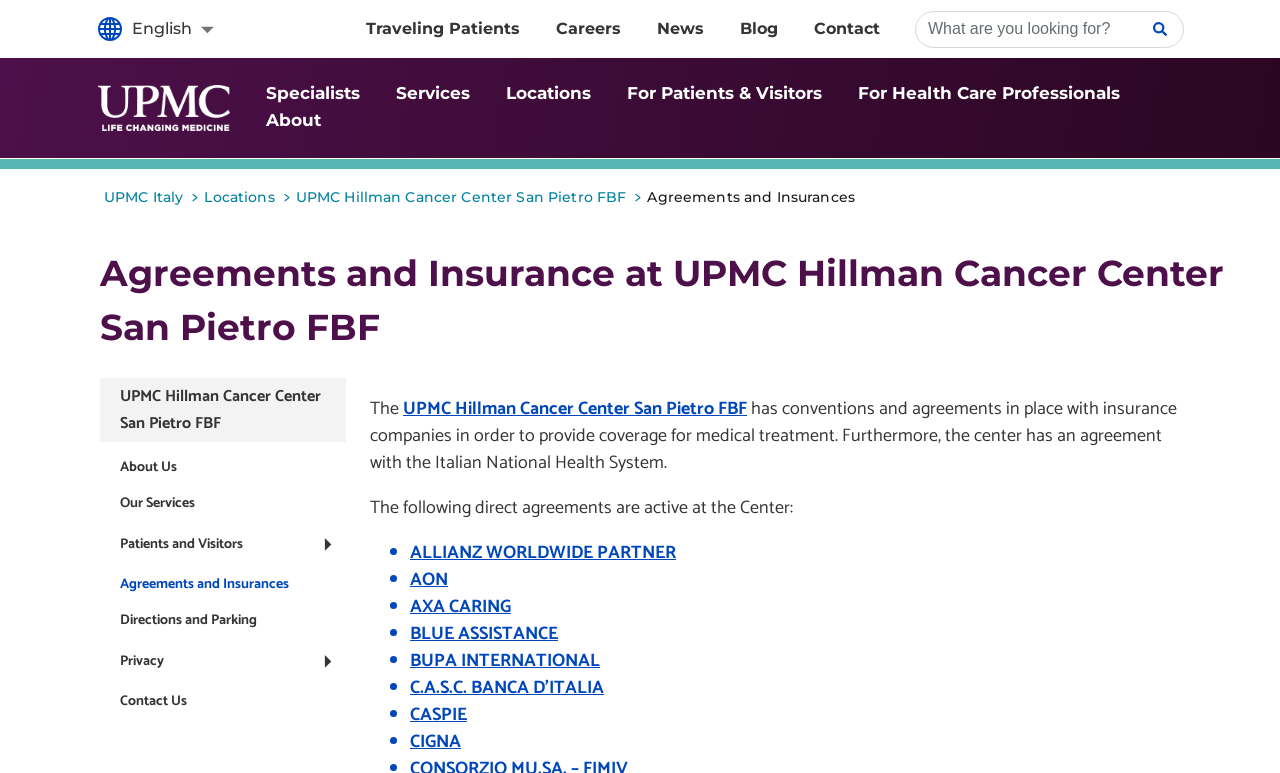Determine the bounding box of the UI element mentioned here: "ALLIANZ WORLDWIDE PARTNER". The coordinates must be in the format [left, top, right, bottom] with values ranging from 0 to 1.

[0.32, 0.696, 0.528, 0.735]